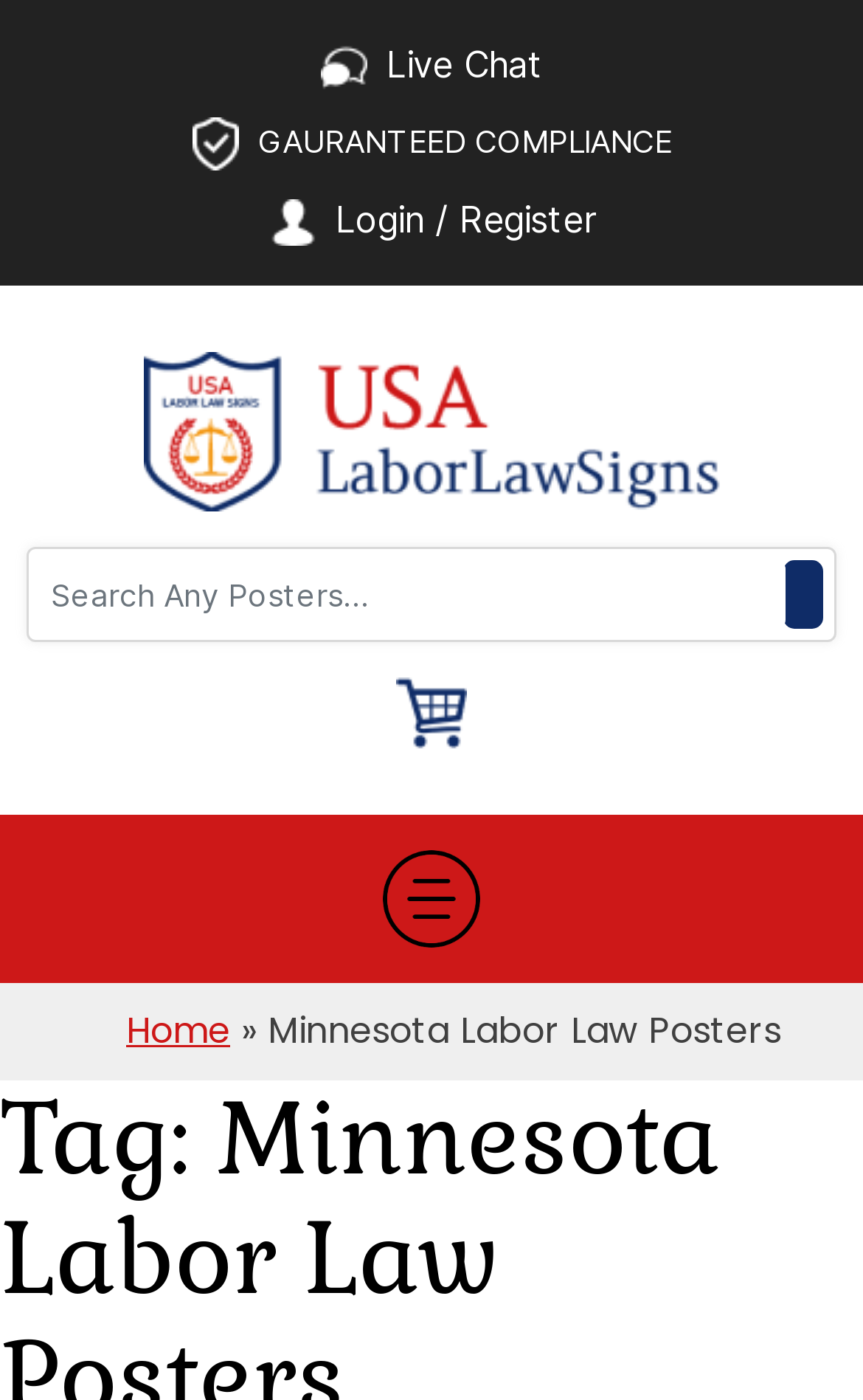Pinpoint the bounding box coordinates of the clickable area necessary to execute the following instruction: "Click the EAM logo". The coordinates should be given as four float numbers between 0 and 1, namely [left, top, right, bottom].

None